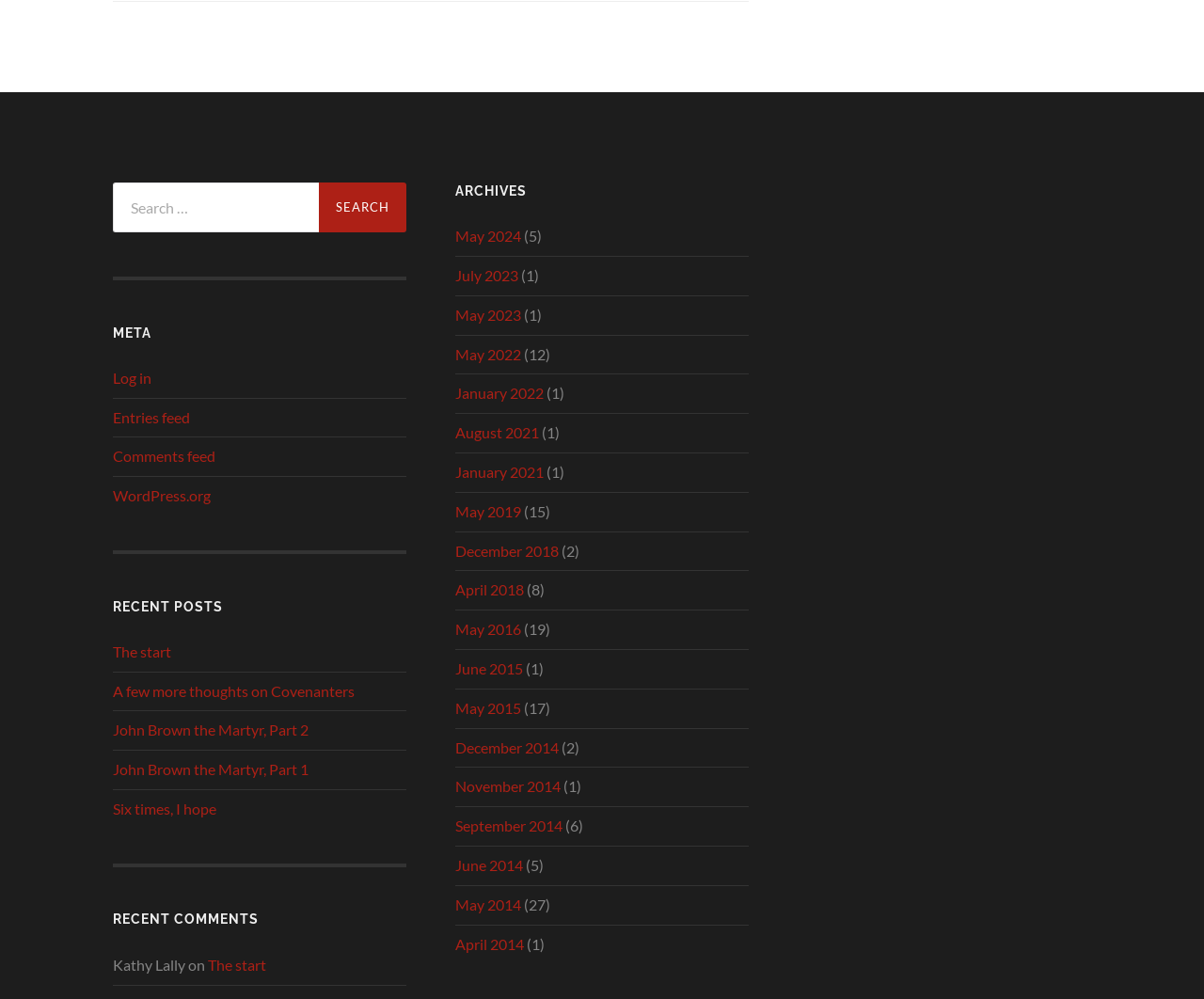Locate the bounding box coordinates of the region to be clicked to comply with the following instruction: "Log in to the website". The coordinates must be four float numbers between 0 and 1, in the form [left, top, right, bottom].

[0.094, 0.369, 0.126, 0.387]